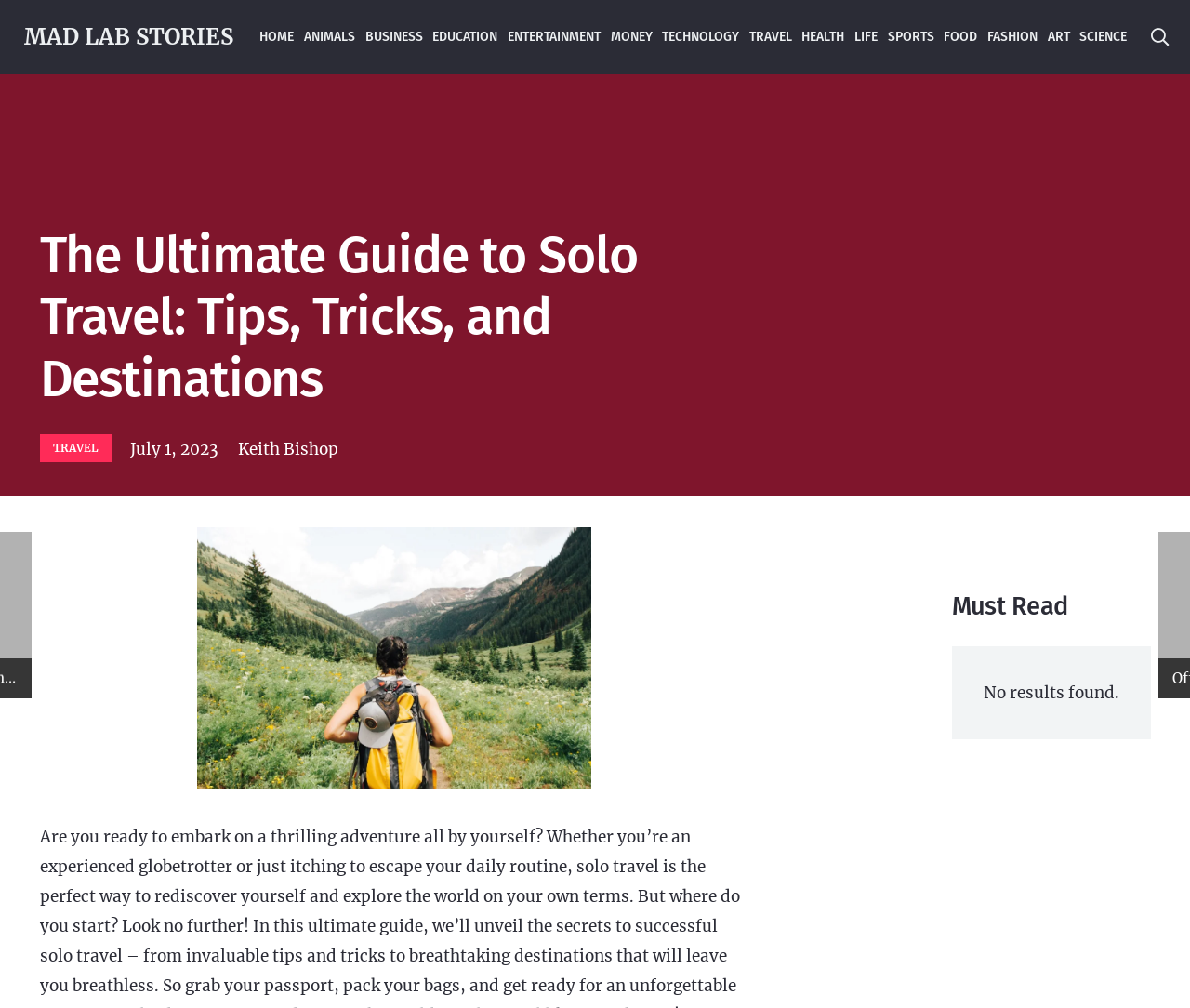Who is the author of the current article?
Based on the image, provide your answer in one word or phrase.

Keith Bishop